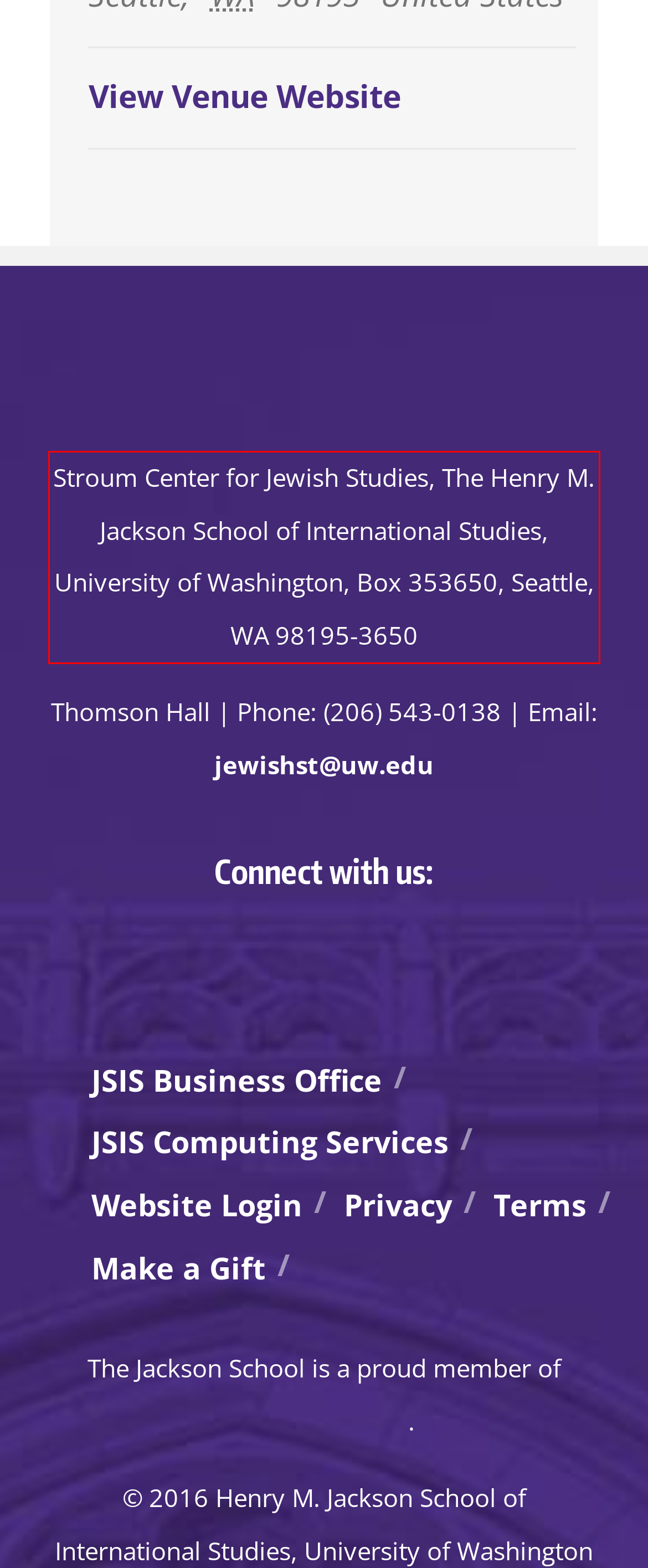Given a webpage screenshot, identify the text inside the red bounding box using OCR and extract it.

Stroum Center for Jewish Studies, The Henry M. Jackson School of International Studies, University of Washington, Box 353650, Seattle, WA 98195-3650